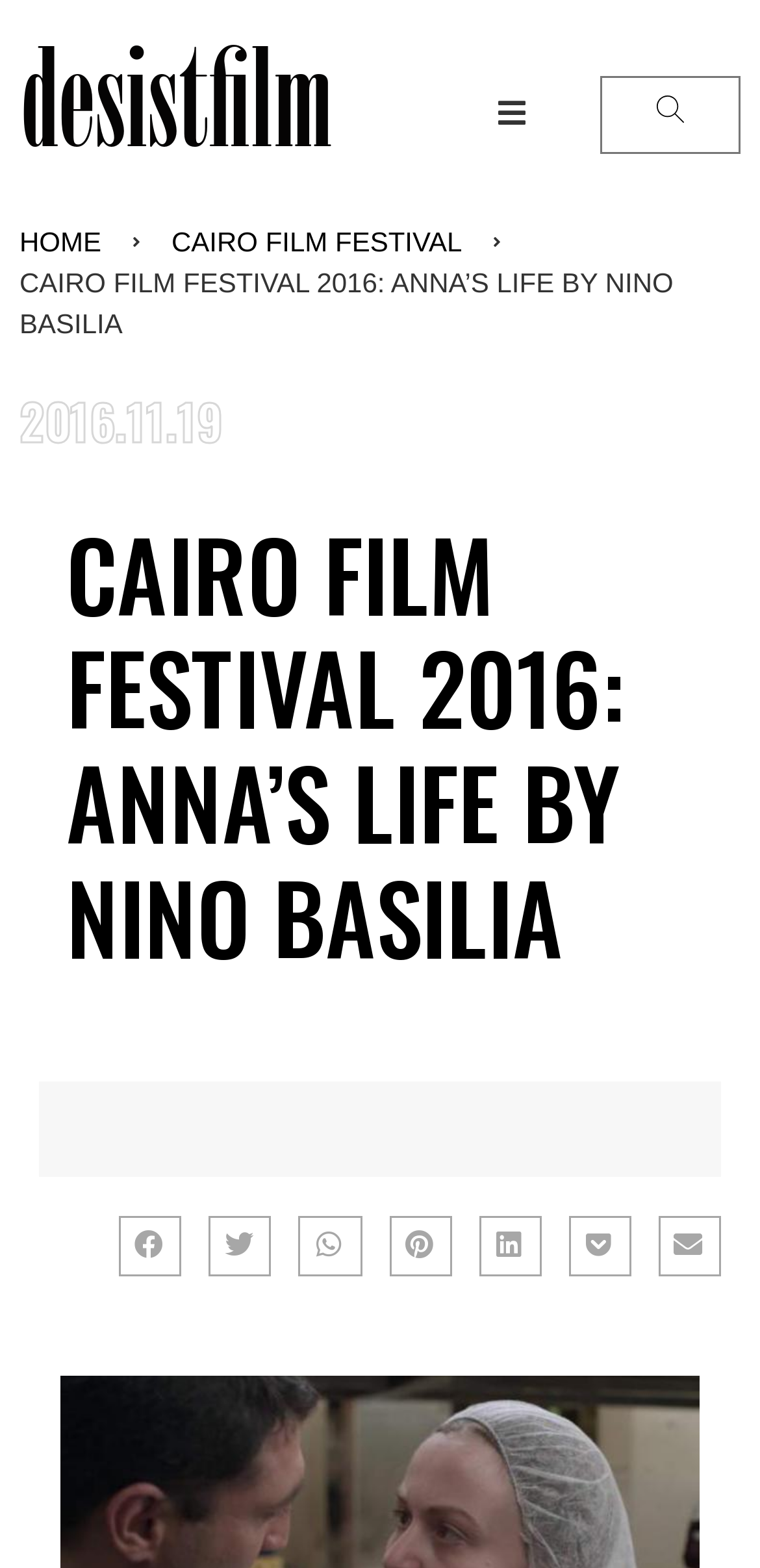Specify the bounding box coordinates of the area to click in order to execute this command: 'Read the article about QR codes'. The coordinates should consist of four float numbers ranging from 0 to 1, and should be formatted as [left, top, right, bottom].

None